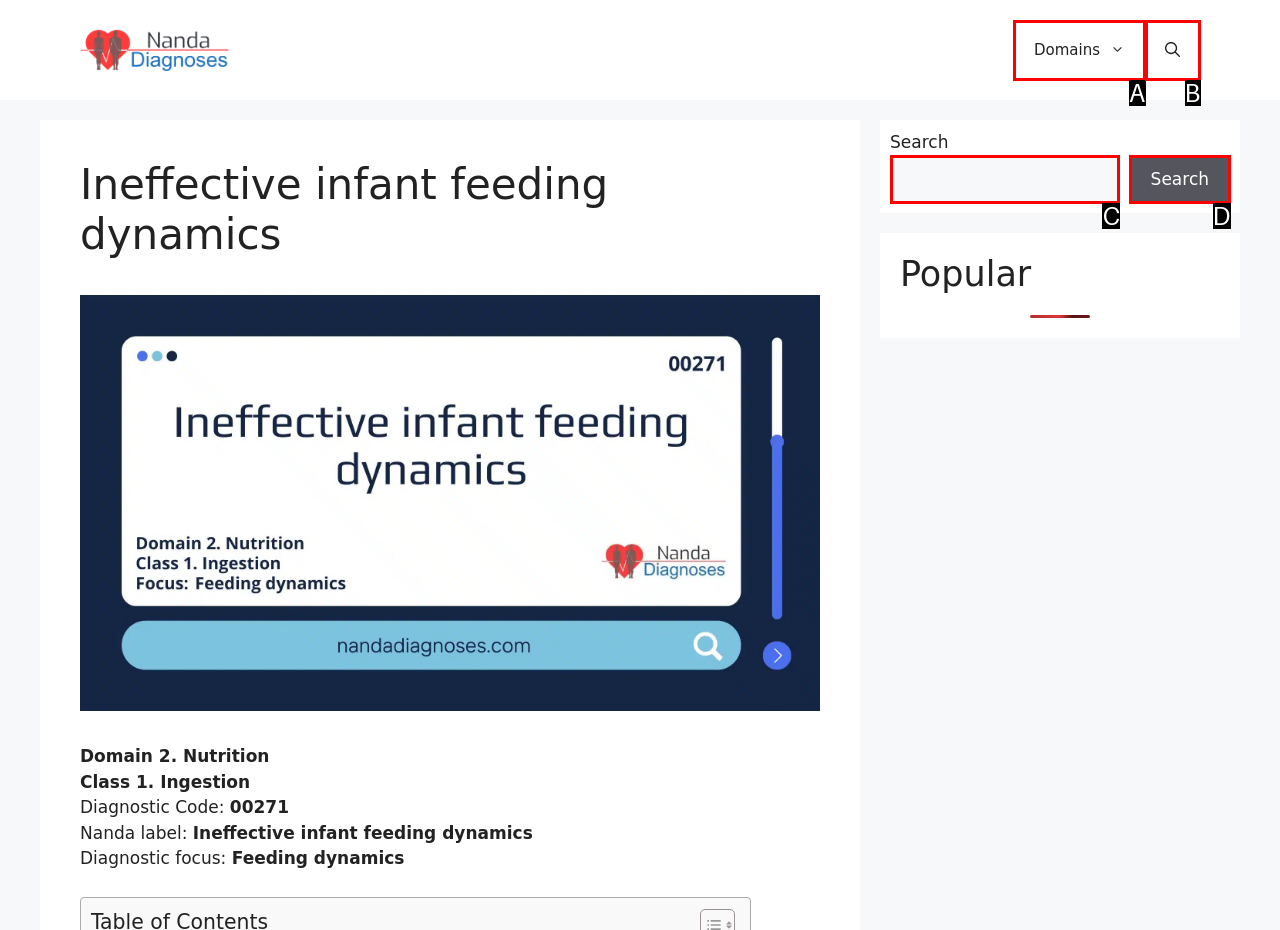Choose the HTML element that best fits the given description: Domains. Answer by stating the letter of the option.

A